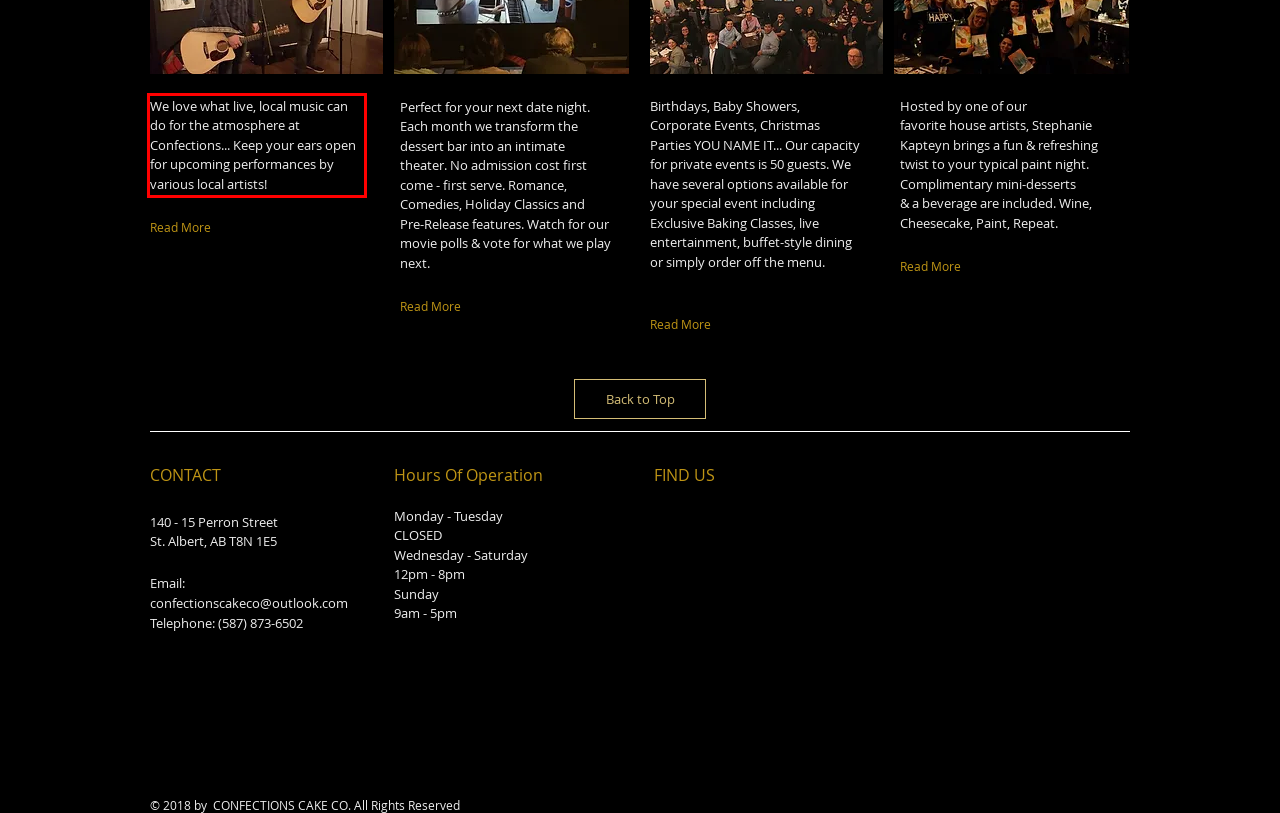From the provided screenshot, extract the text content that is enclosed within the red bounding box.

We love what live, local music can do for the atmosphere at Confections... Keep your ears open for upcoming performances by various local artists!